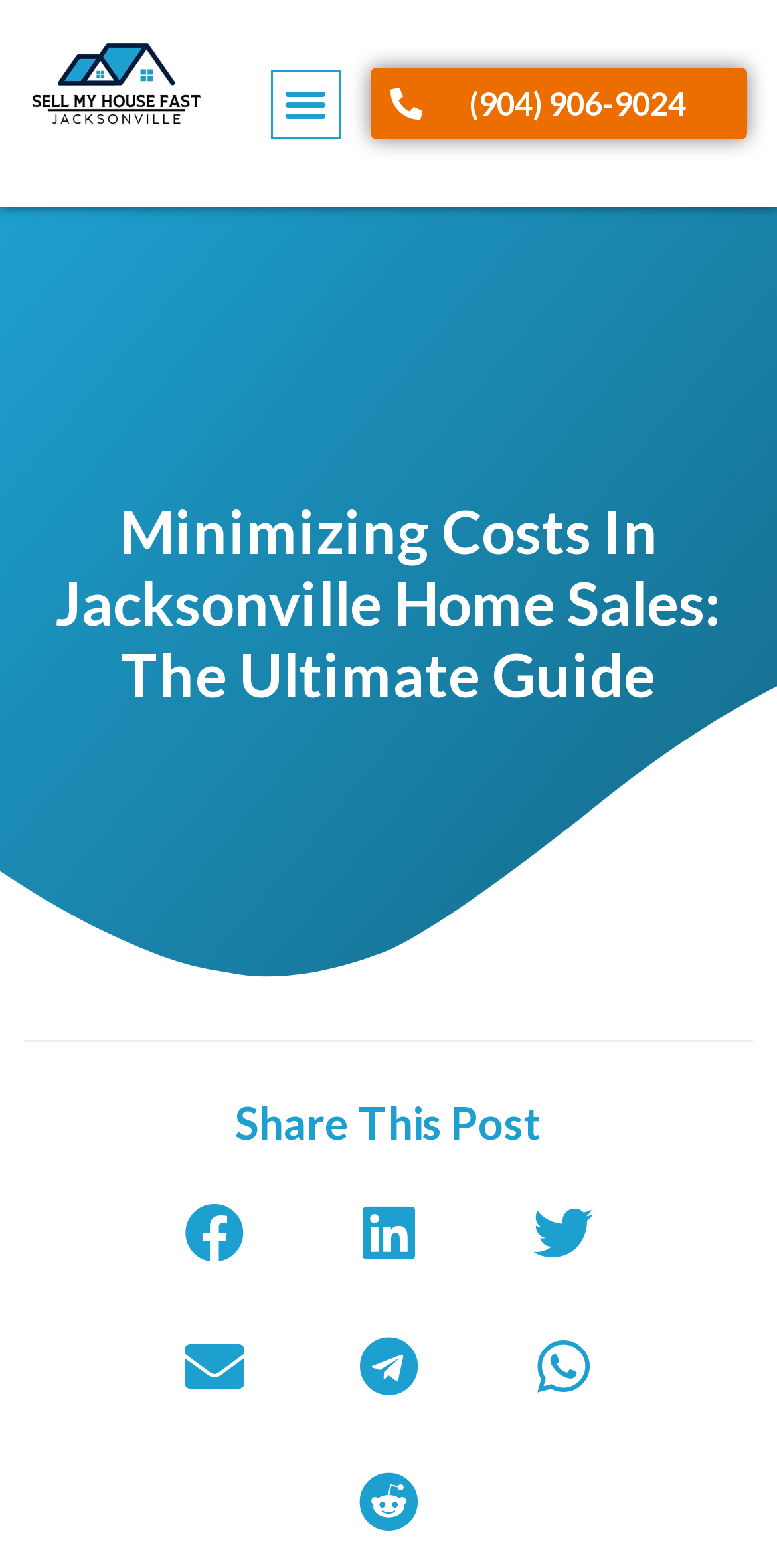What is the topic of the guide on the webpage?
Give a detailed and exhaustive answer to the question.

I read the heading element with the text 'Minimizing Costs In Jacksonville Home Sales: The Ultimate Guide' and determined that it is the topic of the guide on the webpage.